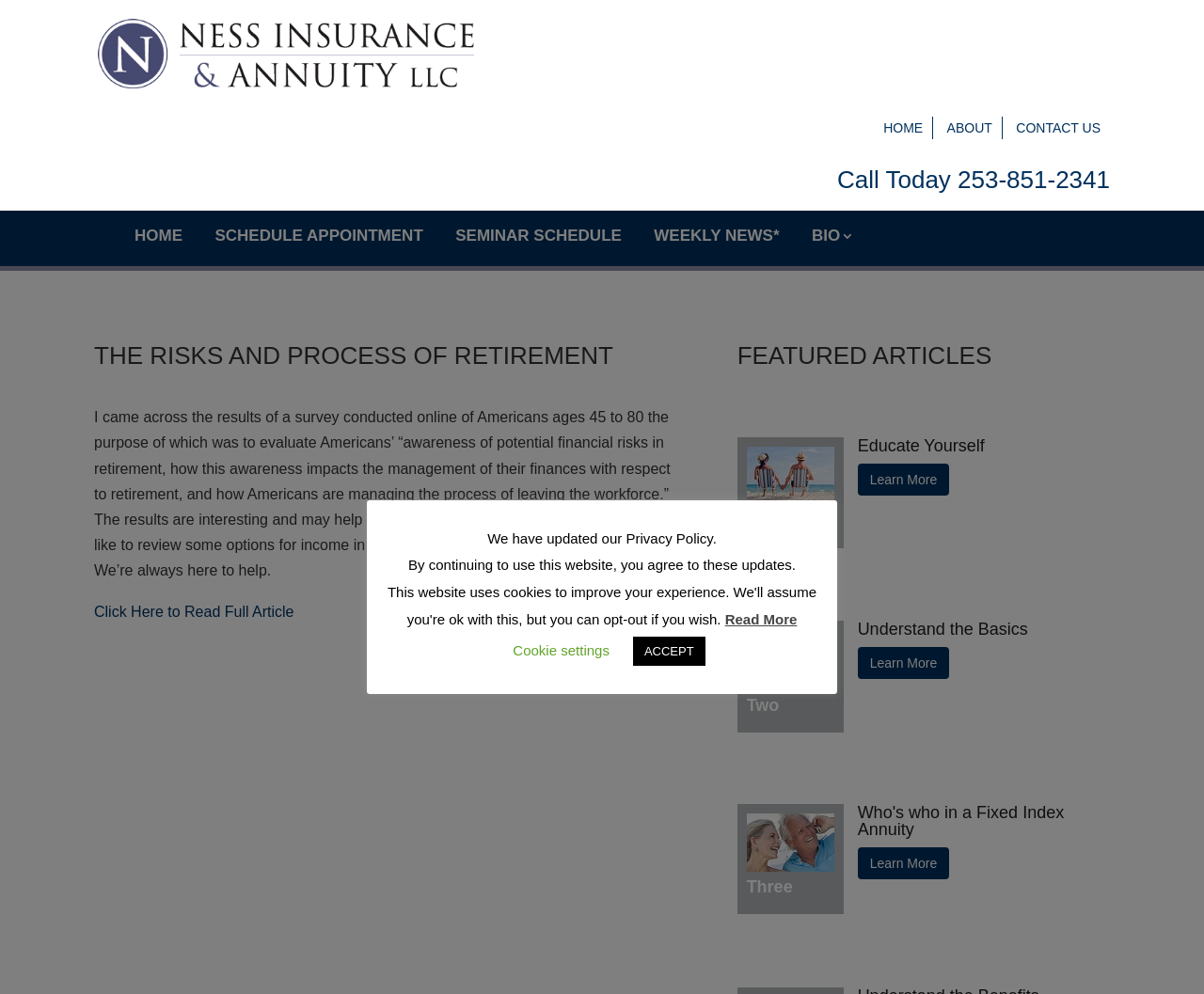Locate the bounding box coordinates of the element to click to perform the following action: 'Schedule an appointment'. The coordinates should be given as four float values between 0 and 1, in the form of [left, top, right, bottom].

[0.167, 0.104, 0.363, 0.155]